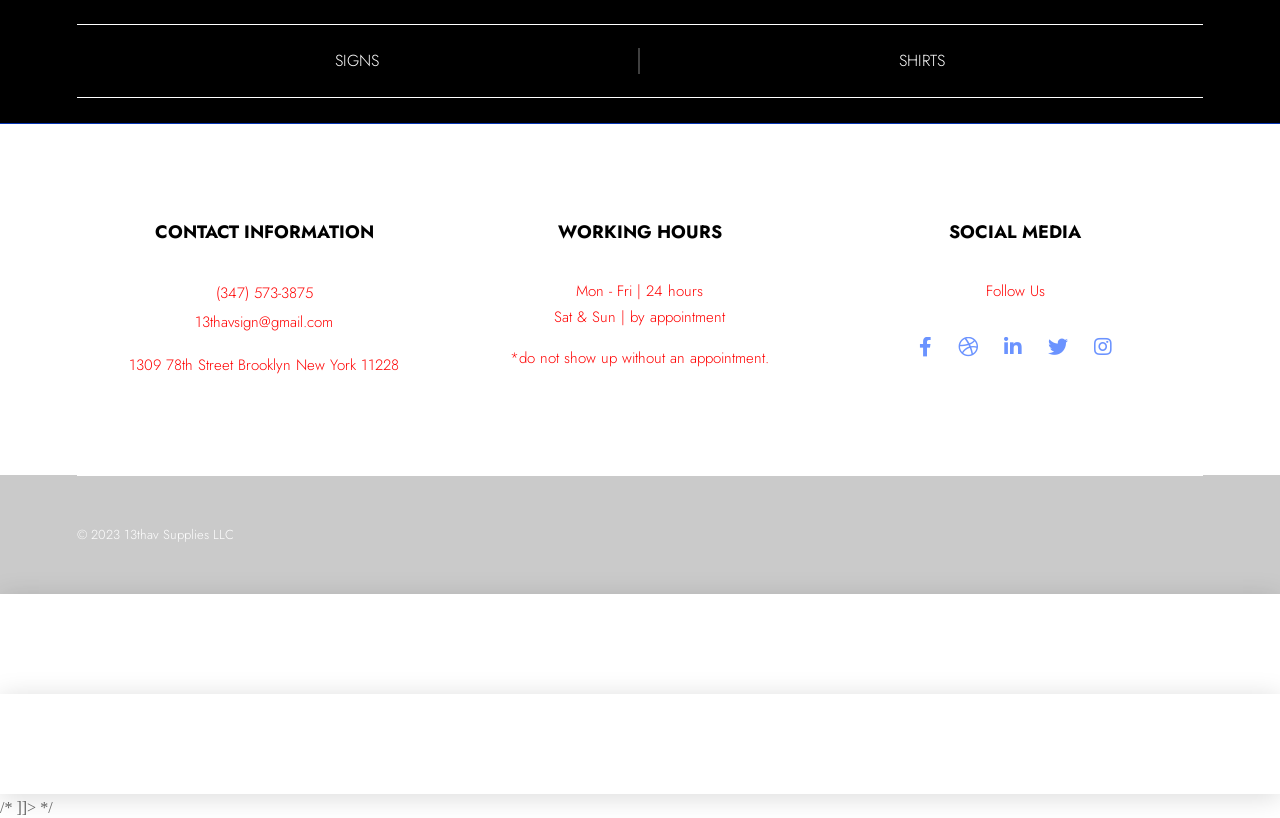What is the phone number of 13thav Supplies LLC?
Based on the visual, give a brief answer using one word or a short phrase.

(347) 573-3875